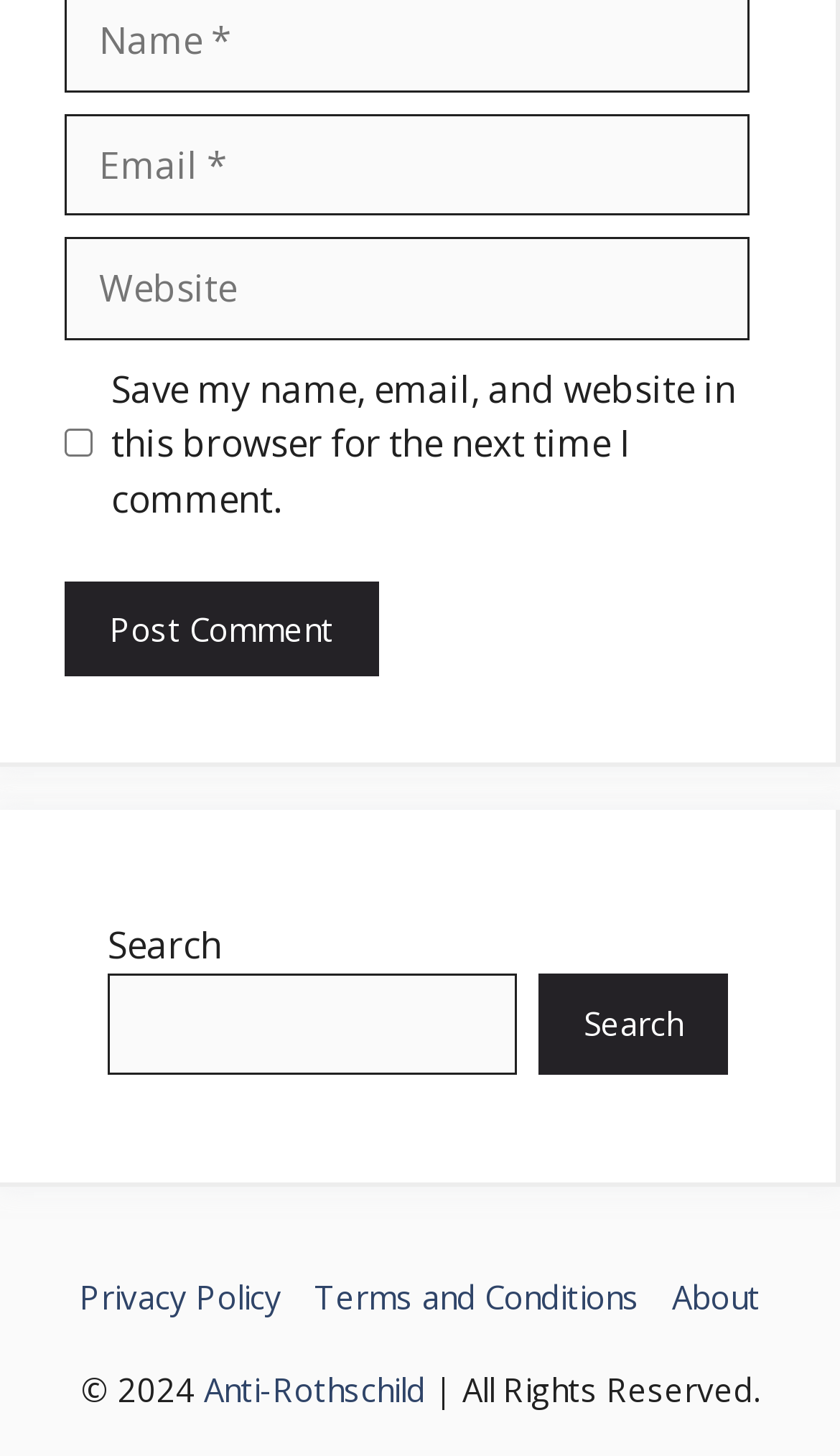Predict the bounding box coordinates of the area that should be clicked to accomplish the following instruction: "Post a comment". The bounding box coordinates should consist of four float numbers between 0 and 1, i.e., [left, top, right, bottom].

[0.077, 0.399, 0.451, 0.465]